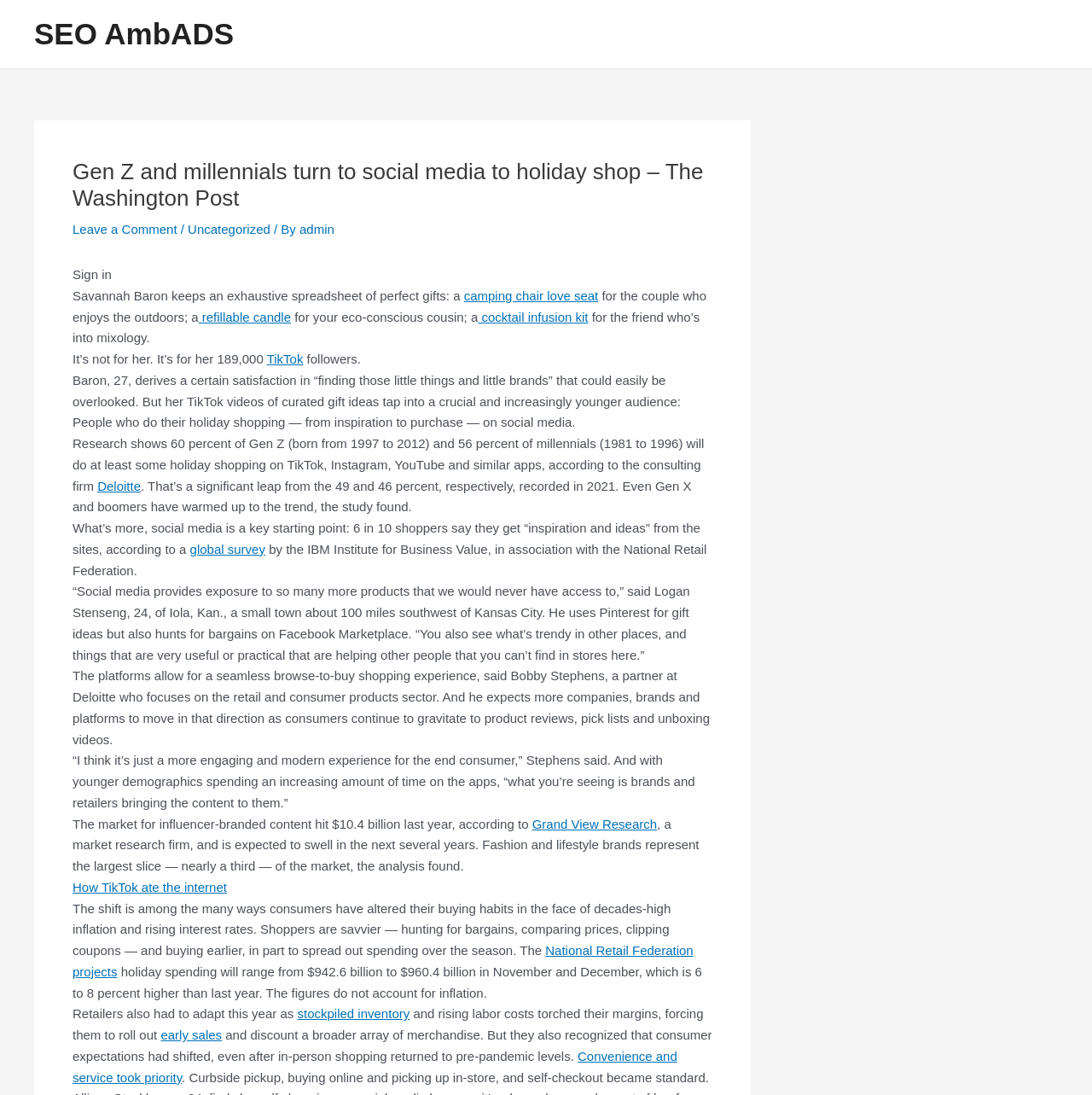Can you specify the bounding box coordinates for the region that should be clicked to fulfill this instruction: "Learn more about the global survey on social media shopping".

[0.174, 0.495, 0.243, 0.508]